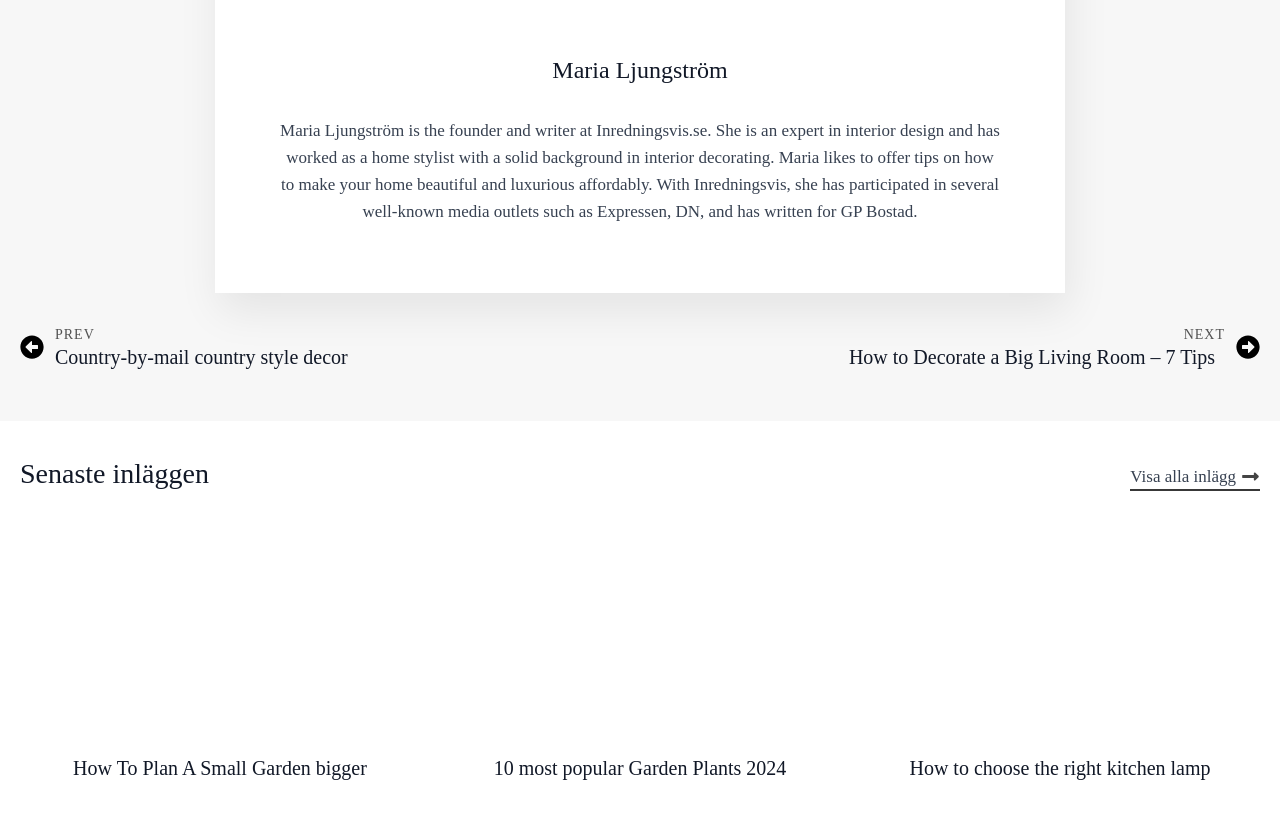Using the description: "Maria Ljungström", identify the bounding box of the corresponding UI element in the screenshot.

[0.432, 0.067, 0.568, 0.14]